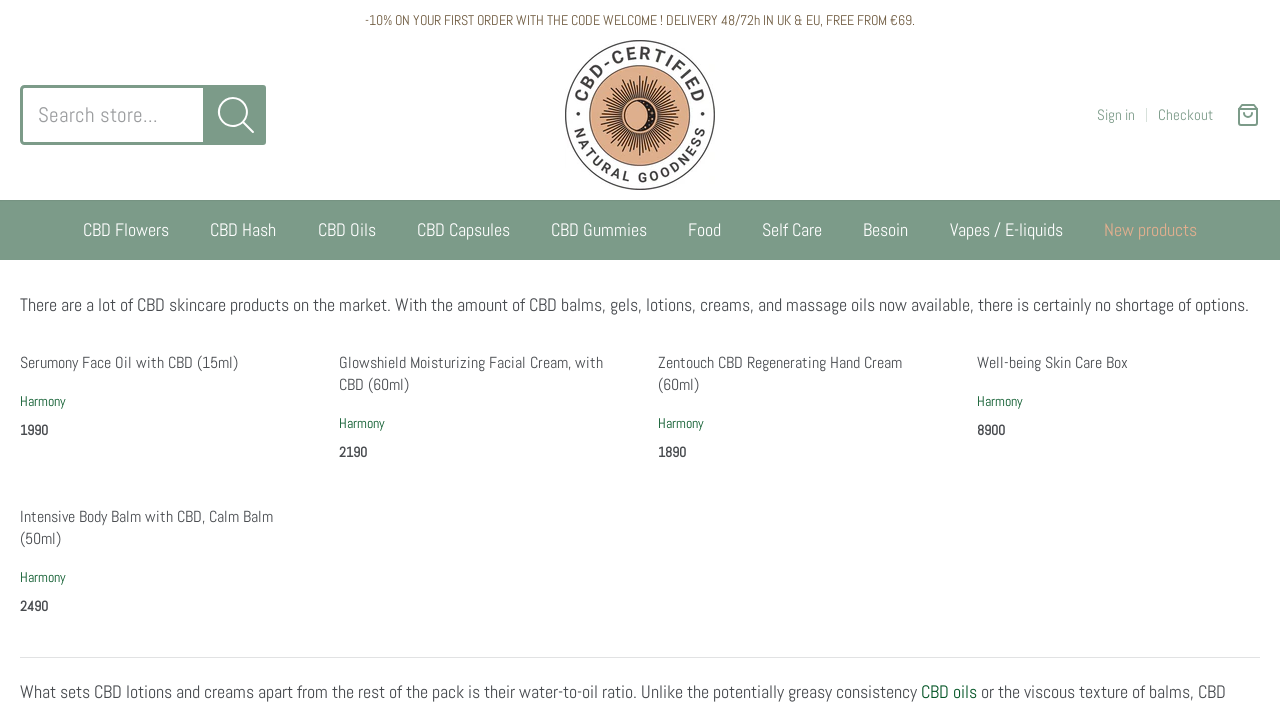Locate the bounding box coordinates of the element you need to click to accomplish the task described by this instruction: "Learn more about CBD oils".

[0.72, 0.956, 0.763, 0.989]